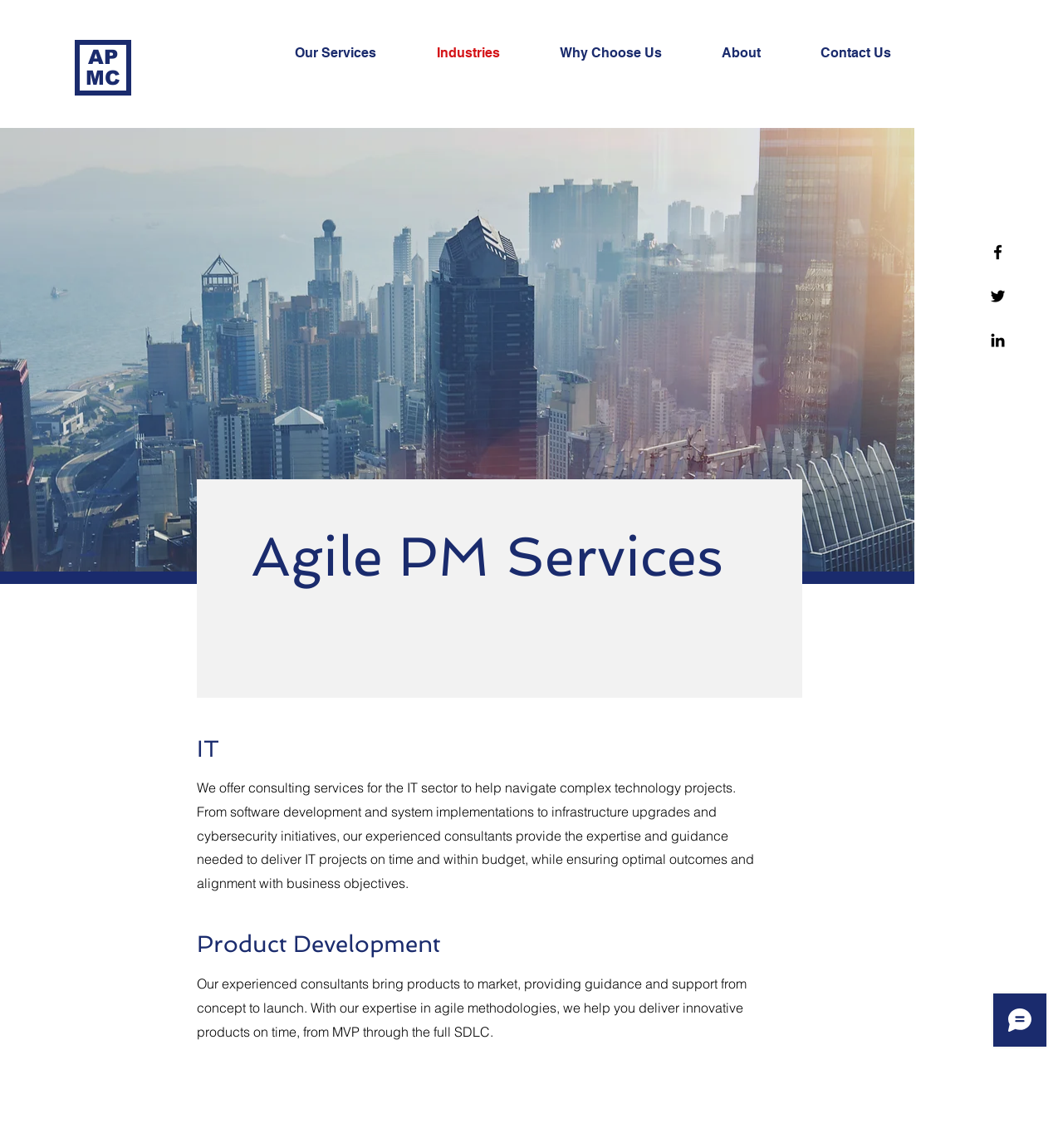Extract the bounding box coordinates for the UI element described as: "Why Choose Us".

[0.515, 0.028, 0.667, 0.064]